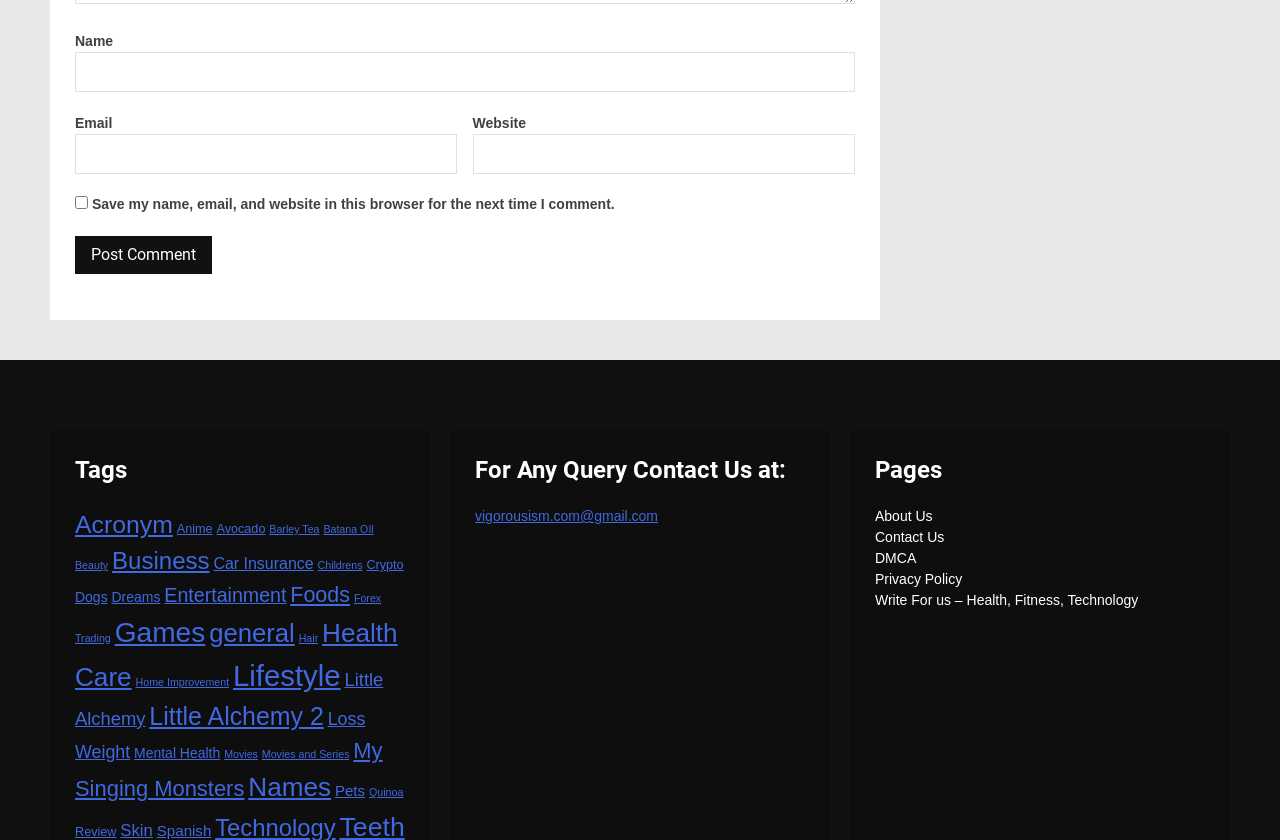Give a short answer to this question using one word or a phrase:
What is the email address to contact for queries?

vigorousism.com@gmail.com